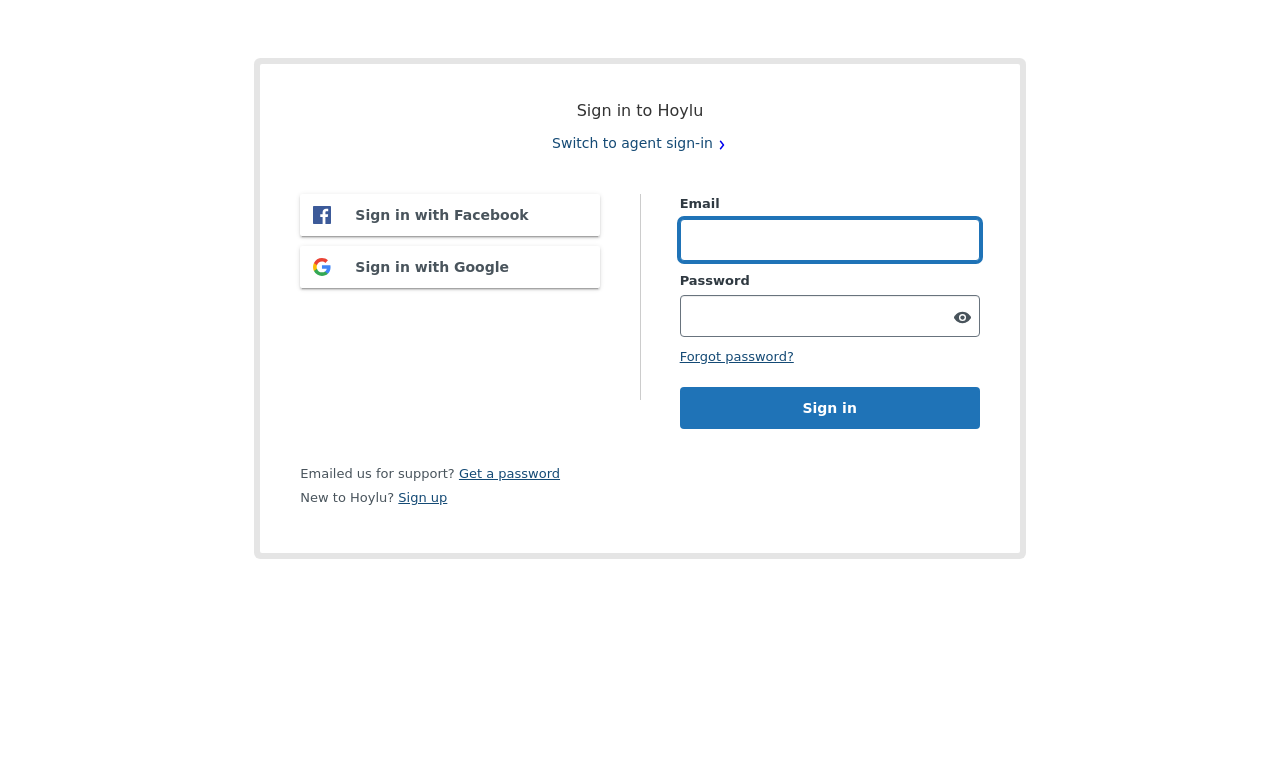Bounding box coordinates are specified in the format (top-left x, top-left y, bottom-right x, bottom-right y). All values are floating point numbers bounded between 0 and 1. Please provide the bounding box coordinate of the region this sentence describes: Forgot password?

[0.531, 0.455, 0.62, 0.475]